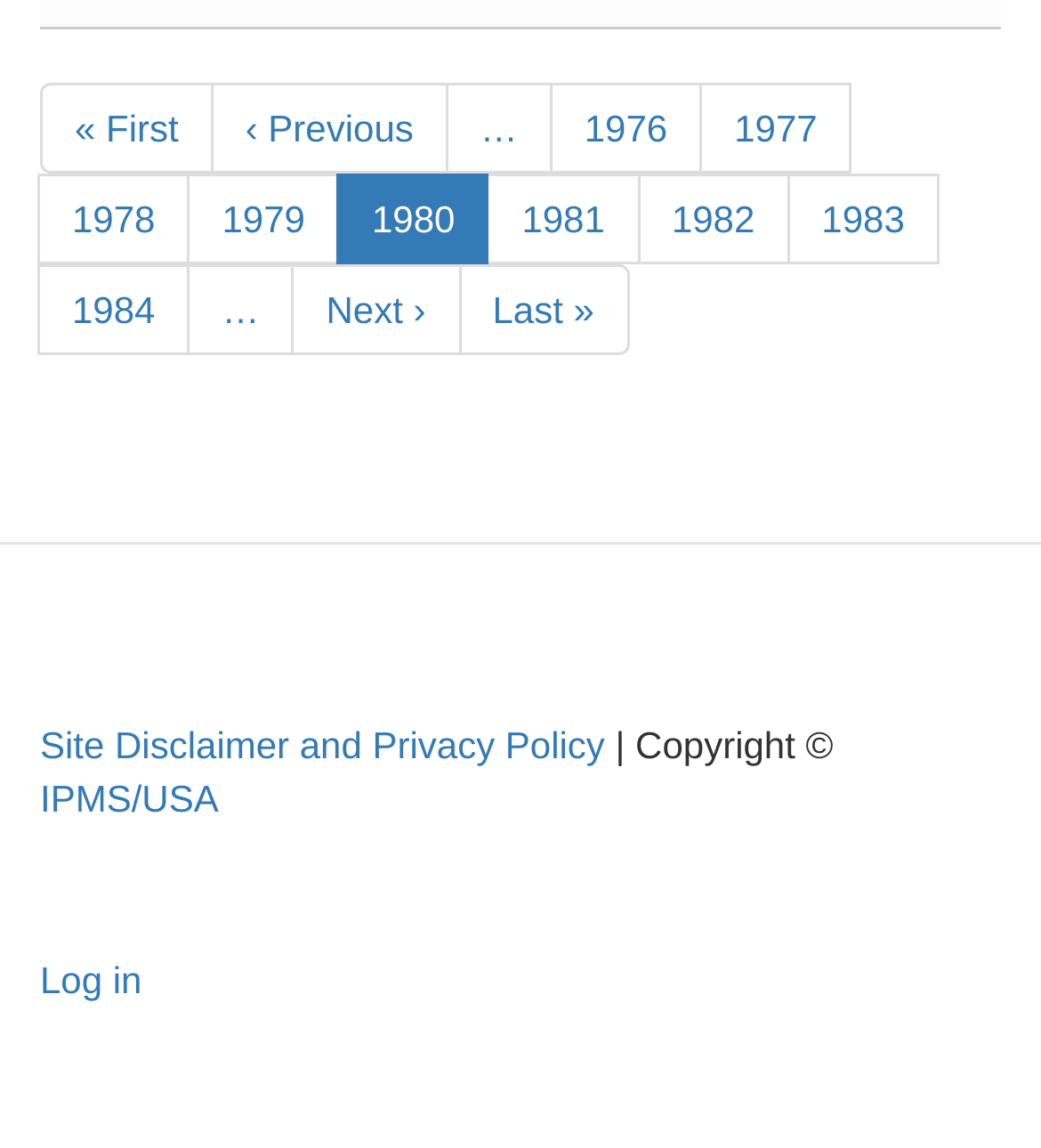Answer the question below in one word or phrase:
How many navigation elements are there?

2